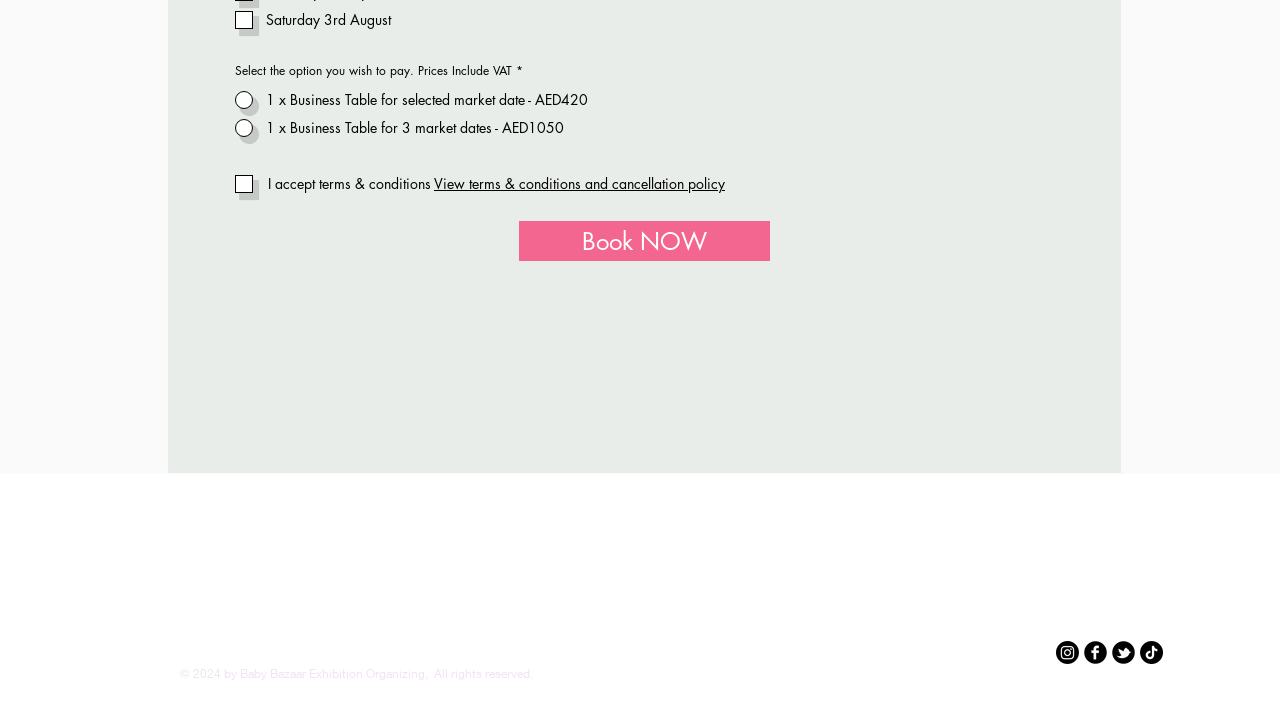How many social media links are present in the Social Bar?
Please provide a single word or phrase as your answer based on the screenshot.

4